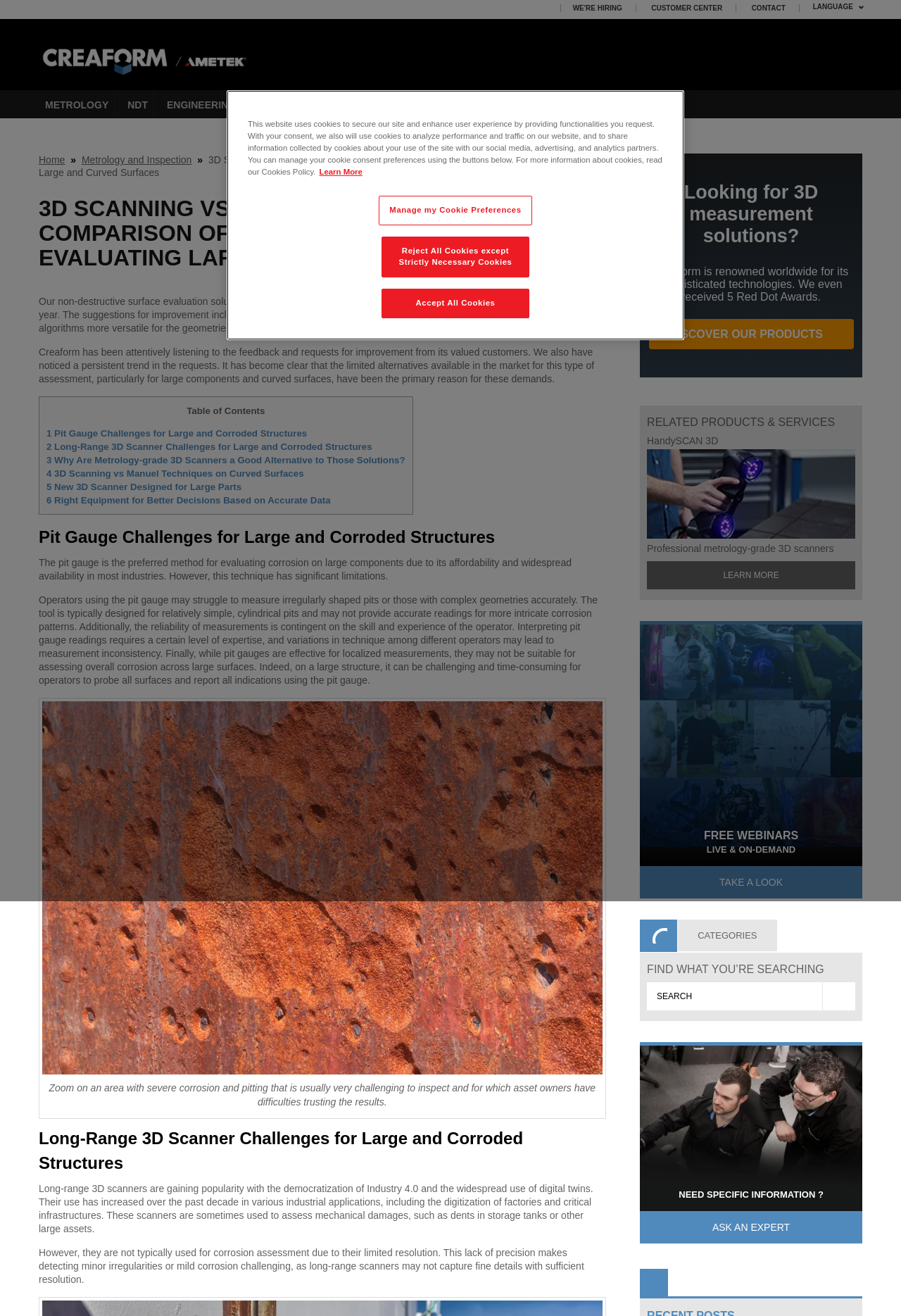Specify the bounding box coordinates of the area to click in order to execute this command: 'Click on the 'Home' link'. The coordinates should consist of four float numbers ranging from 0 to 1, and should be formatted as [left, top, right, bottom].

[0.043, 0.117, 0.072, 0.126]